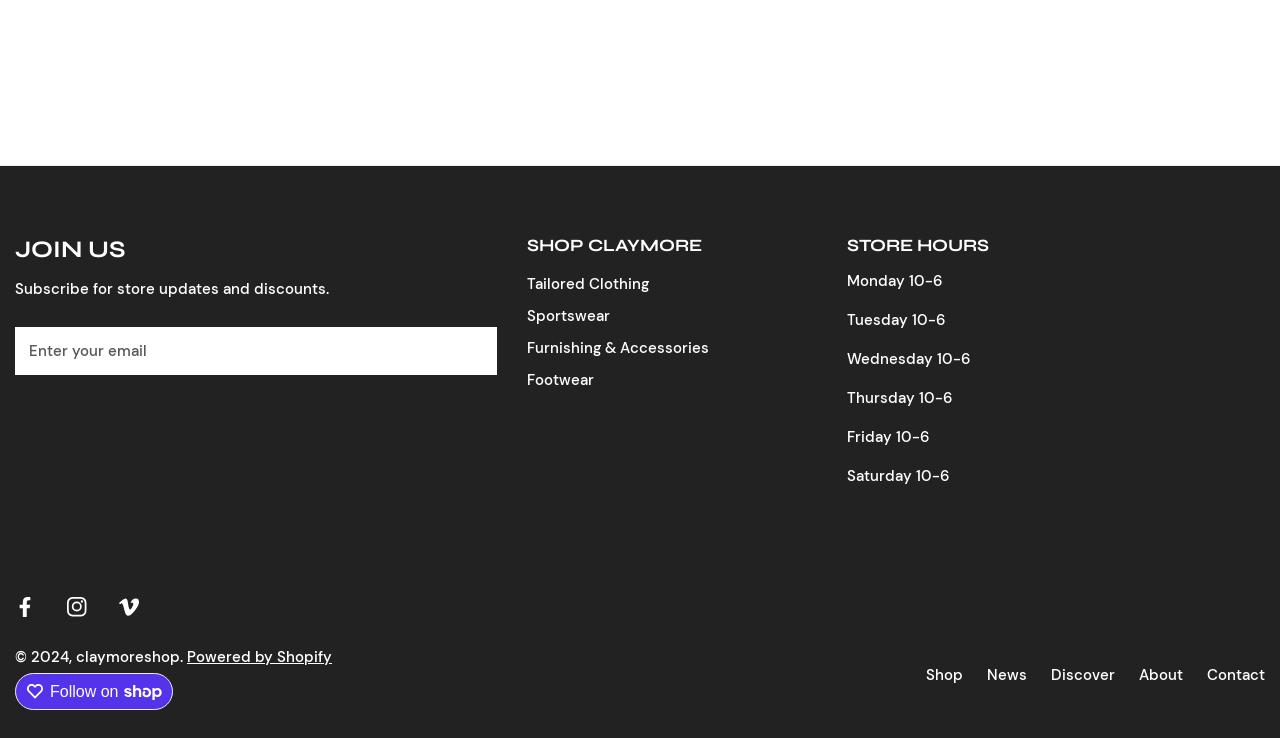Kindly determine the bounding box coordinates for the clickable area to achieve the given instruction: "Shop Claymore".

[0.412, 0.32, 0.638, 0.347]